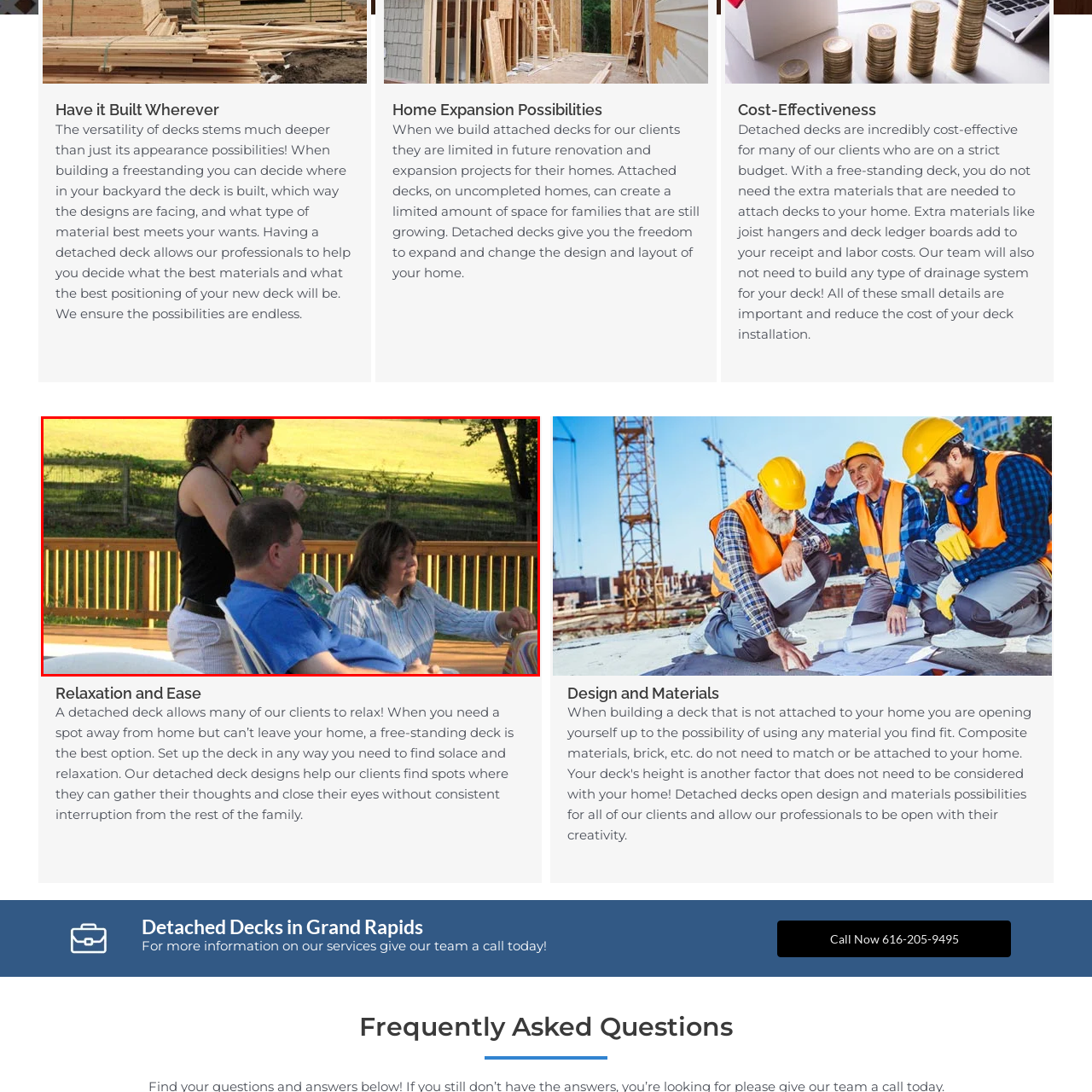What is the atmosphere of the setting?
Focus on the image highlighted by the red bounding box and give a comprehensive answer using the details from the image.

The caption describes the setting as having a 'friendly atmosphere' and mentions the 'feeling of tranquility', which suggests that the overall atmosphere is peaceful and welcoming.